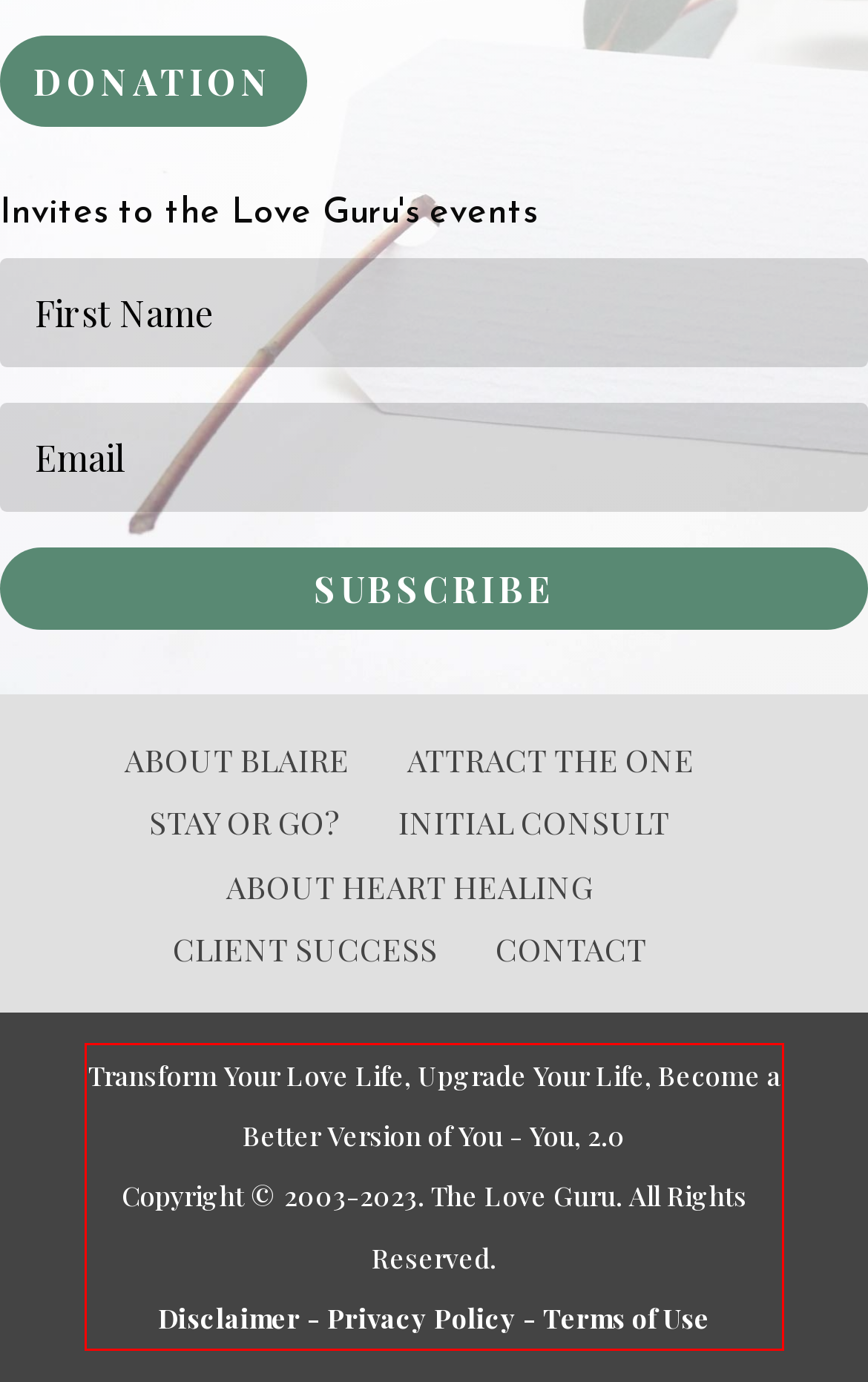Using the provided screenshot of a webpage, recognize and generate the text found within the red rectangle bounding box.

Transform Your Love Life, Upgrade Your Life, Become a Better Version of You - You, 2.0 Copyright © 2003-2023. The Love Guru. All Rights Reserved. Disclaimer - Privacy Policy - Terms of Use